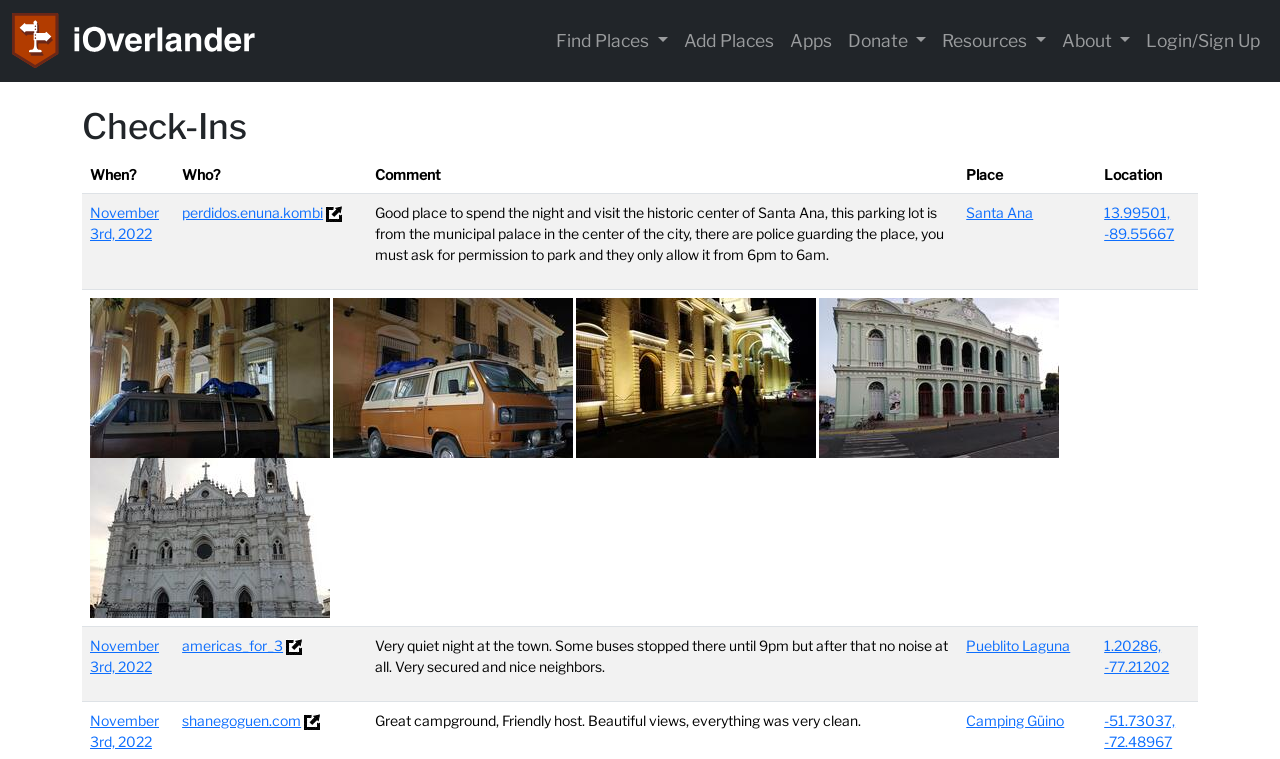Determine the bounding box coordinates of the section I need to click to execute the following instruction: "Click on the 'Login/Sign Up' link". Provide the coordinates as four float numbers between 0 and 1, i.e., [left, top, right, bottom].

[0.889, 0.026, 0.991, 0.082]